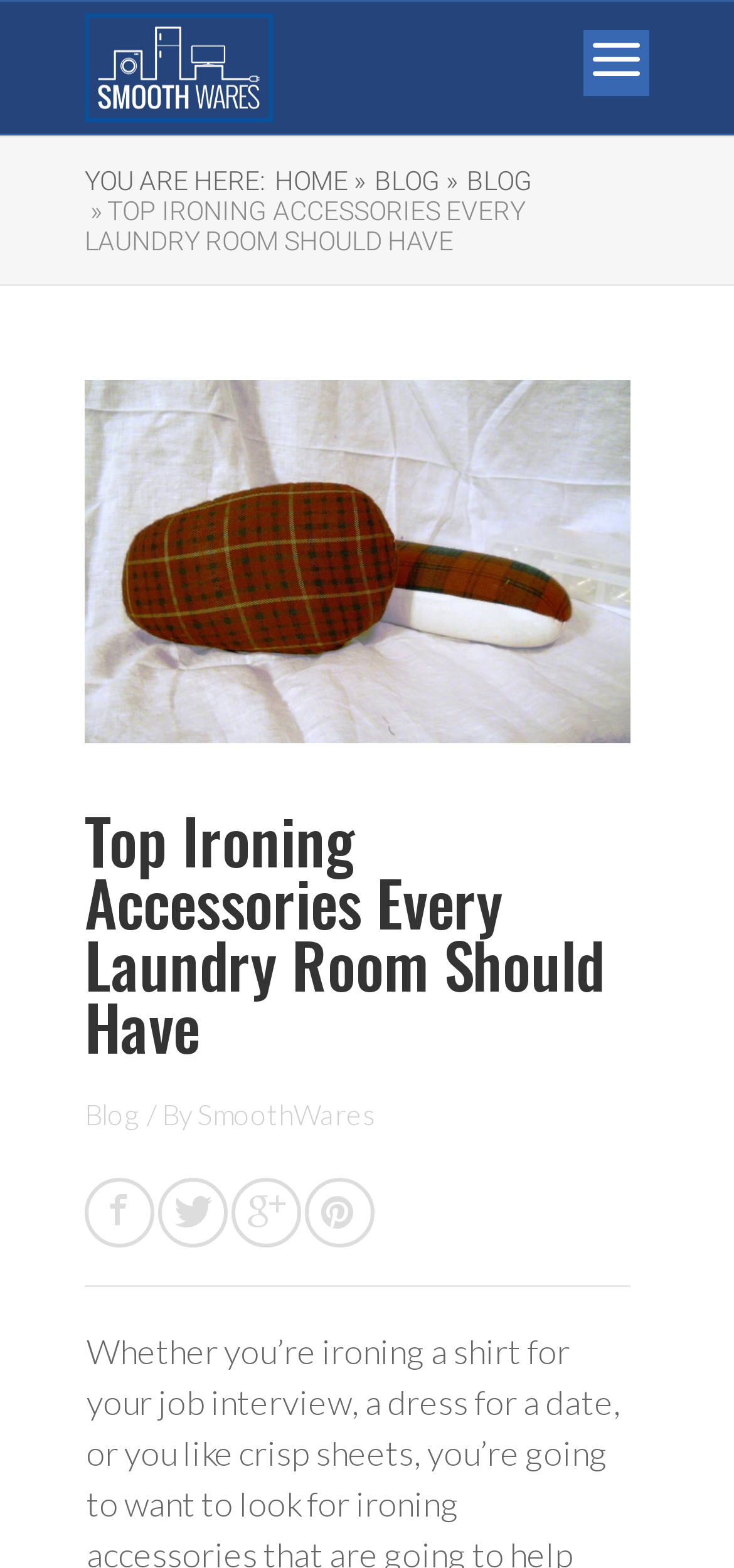Identify the bounding box coordinates of the part that should be clicked to carry out this instruction: "search for something".

[0.215, 0.752, 0.31, 0.796]